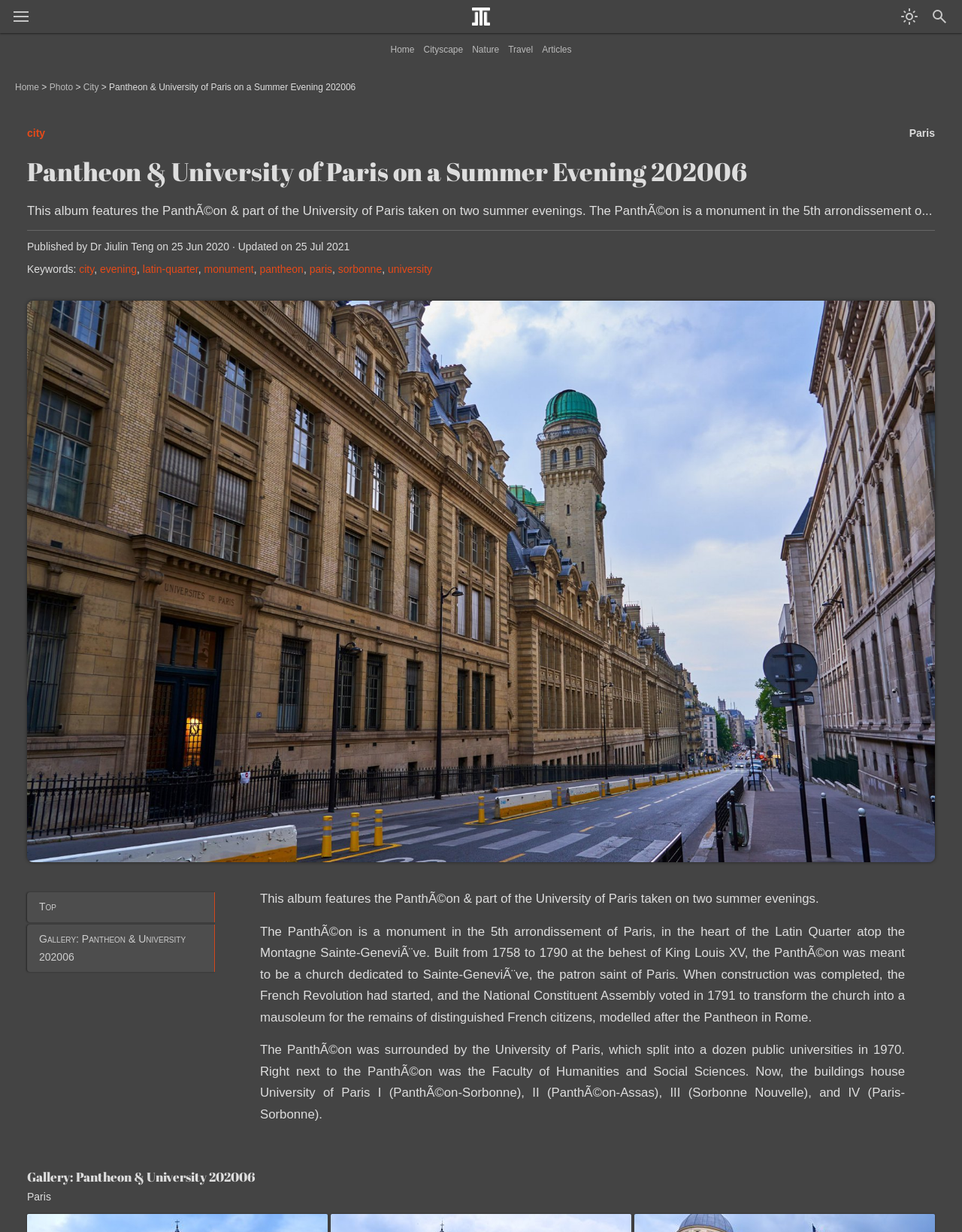Please locate the bounding box coordinates of the region I need to click to follow this instruction: "Open the 'Gallery: Pantheon & University 202006' link".

[0.028, 0.75, 0.223, 0.789]